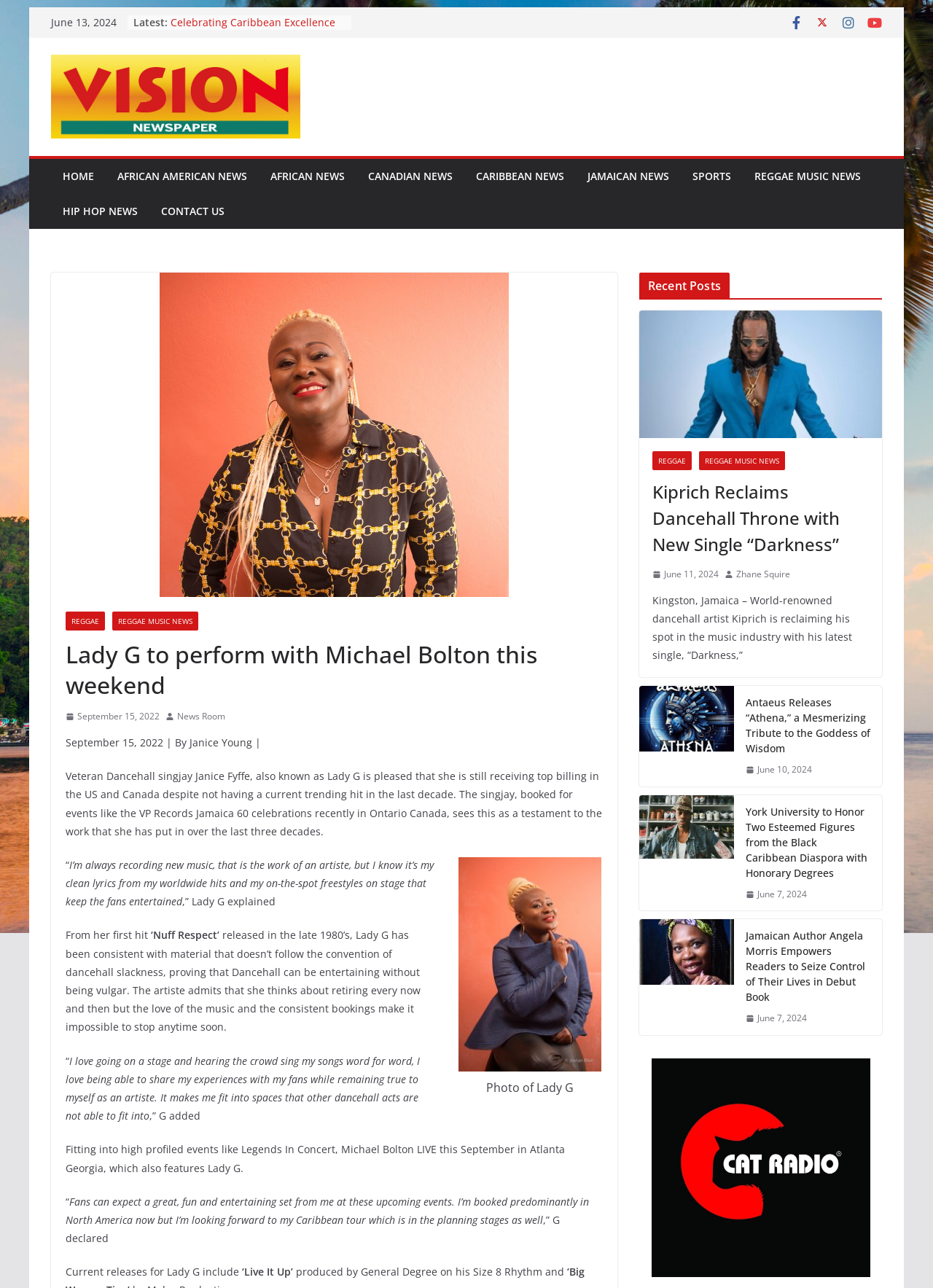Provide a brief response using a word or short phrase to this question:
What is the date mentioned at the top of the webpage?

June 13, 2024